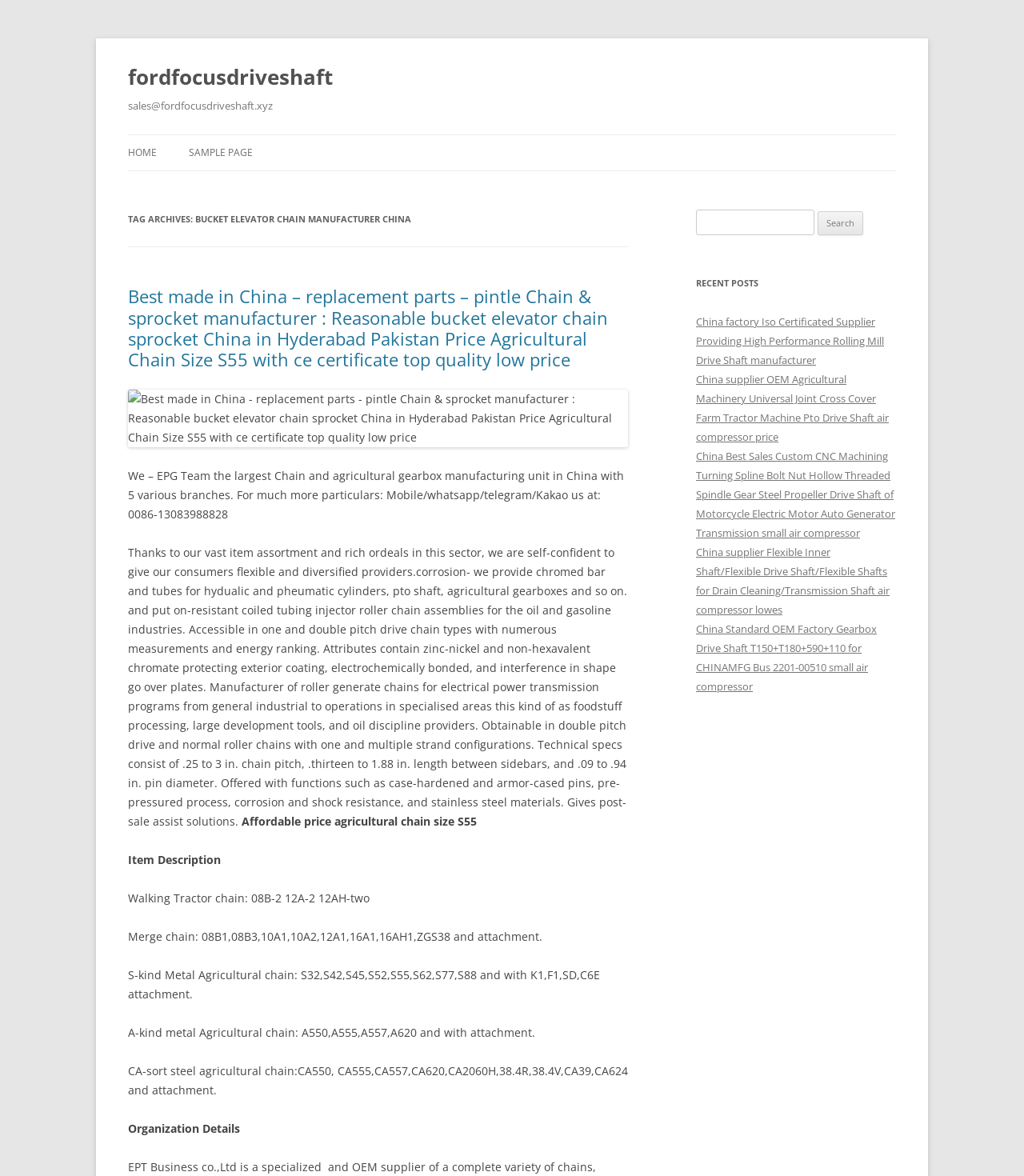Could you find the bounding box coordinates of the clickable area to complete this instruction: "Click the link to China factory Iso Certificated Supplier Providing High Performance Rolling Mill Drive Shaft manufacturer"?

[0.68, 0.268, 0.863, 0.312]